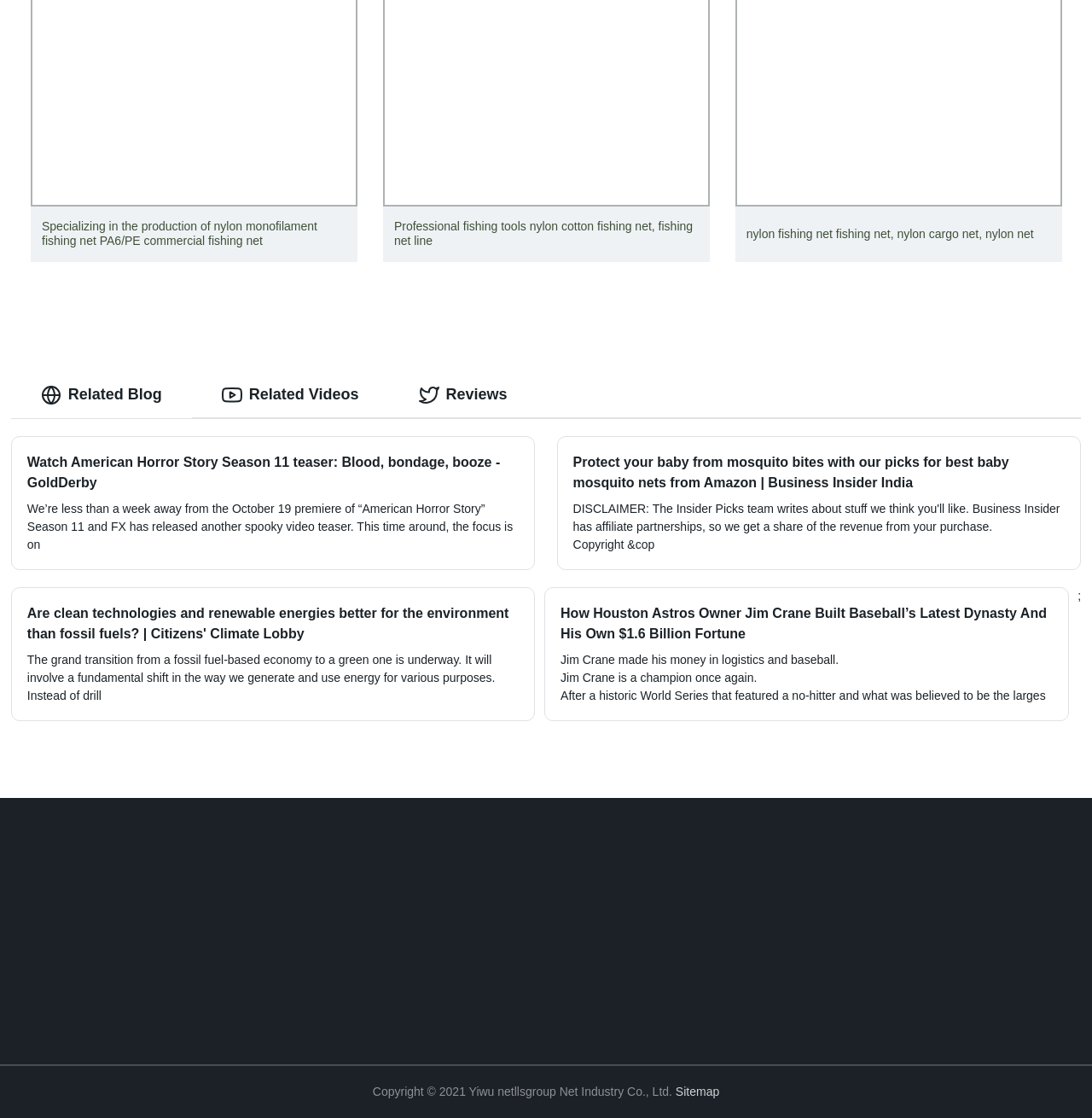Identify the bounding box coordinates of the area that should be clicked in order to complete the given instruction: "Click on the 'Sitemap' link". The bounding box coordinates should be four float numbers between 0 and 1, i.e., [left, top, right, bottom].

[0.619, 0.97, 0.659, 0.982]